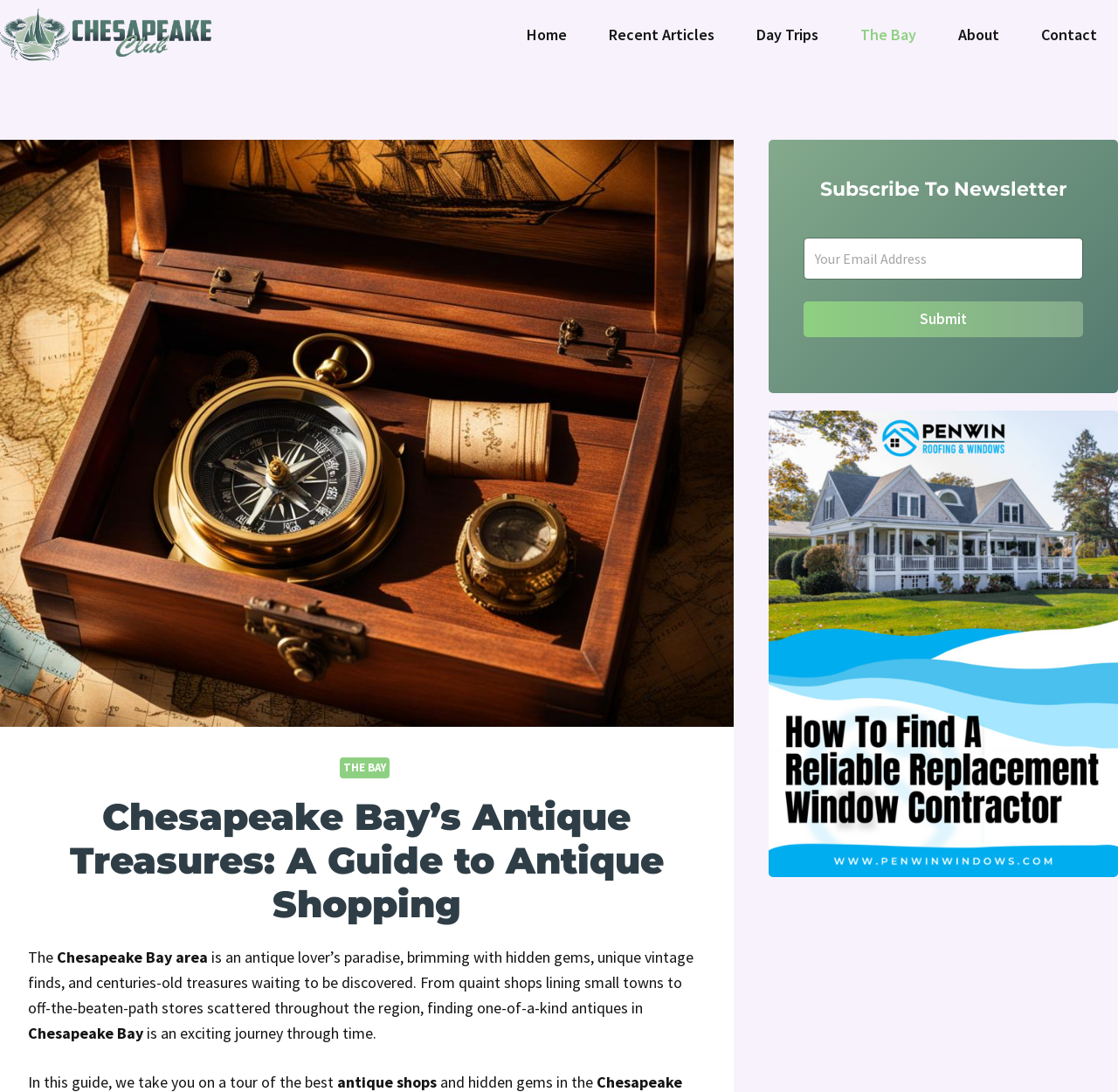Determine the bounding box for the UI element that matches this description: "The Bay".

[0.307, 0.696, 0.346, 0.71]